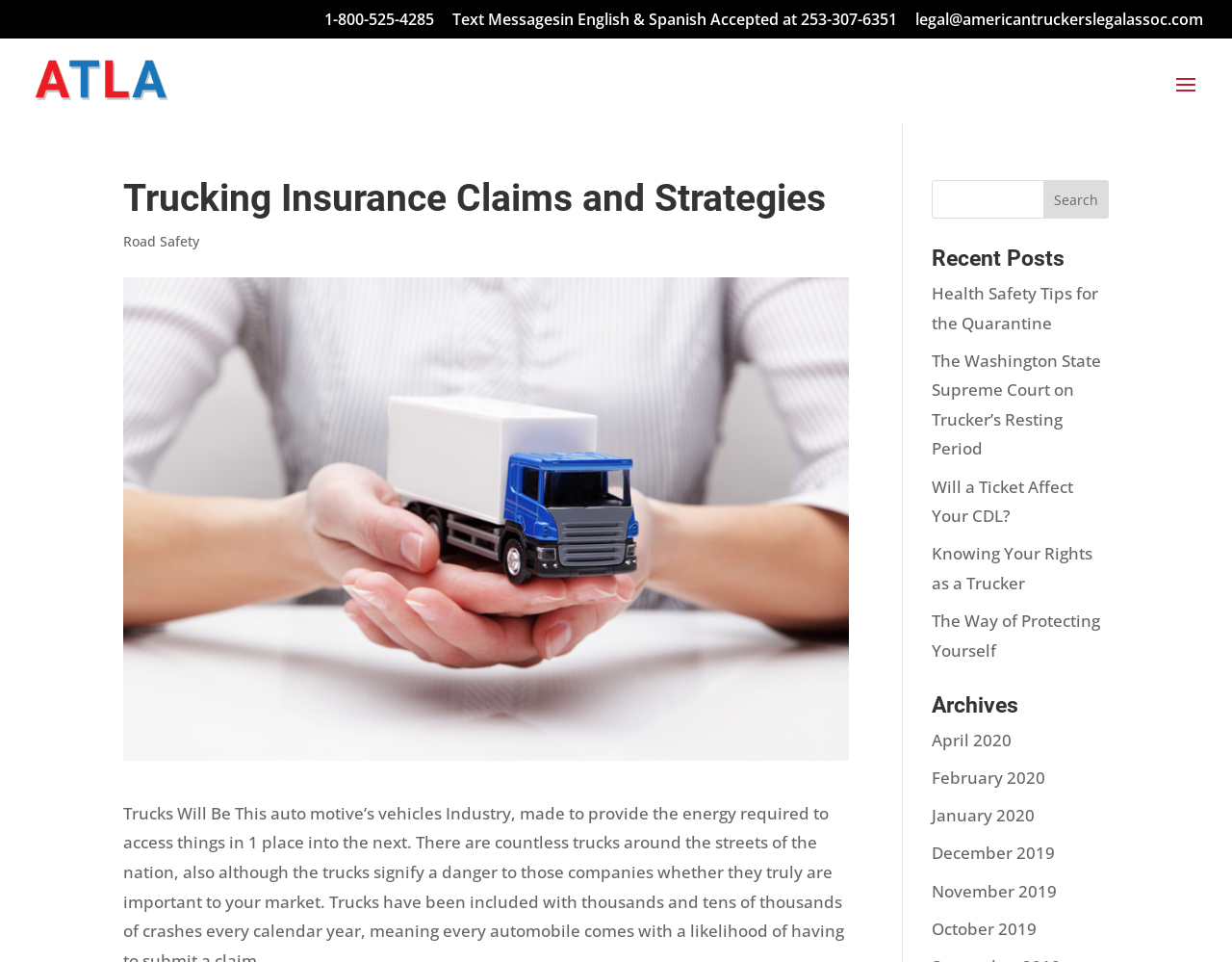Please indicate the bounding box coordinates for the clickable area to complete the following task: "Search for a topic". The coordinates should be specified as four float numbers between 0 and 1, i.e., [left, top, right, bottom].

[0.847, 0.187, 0.9, 0.227]